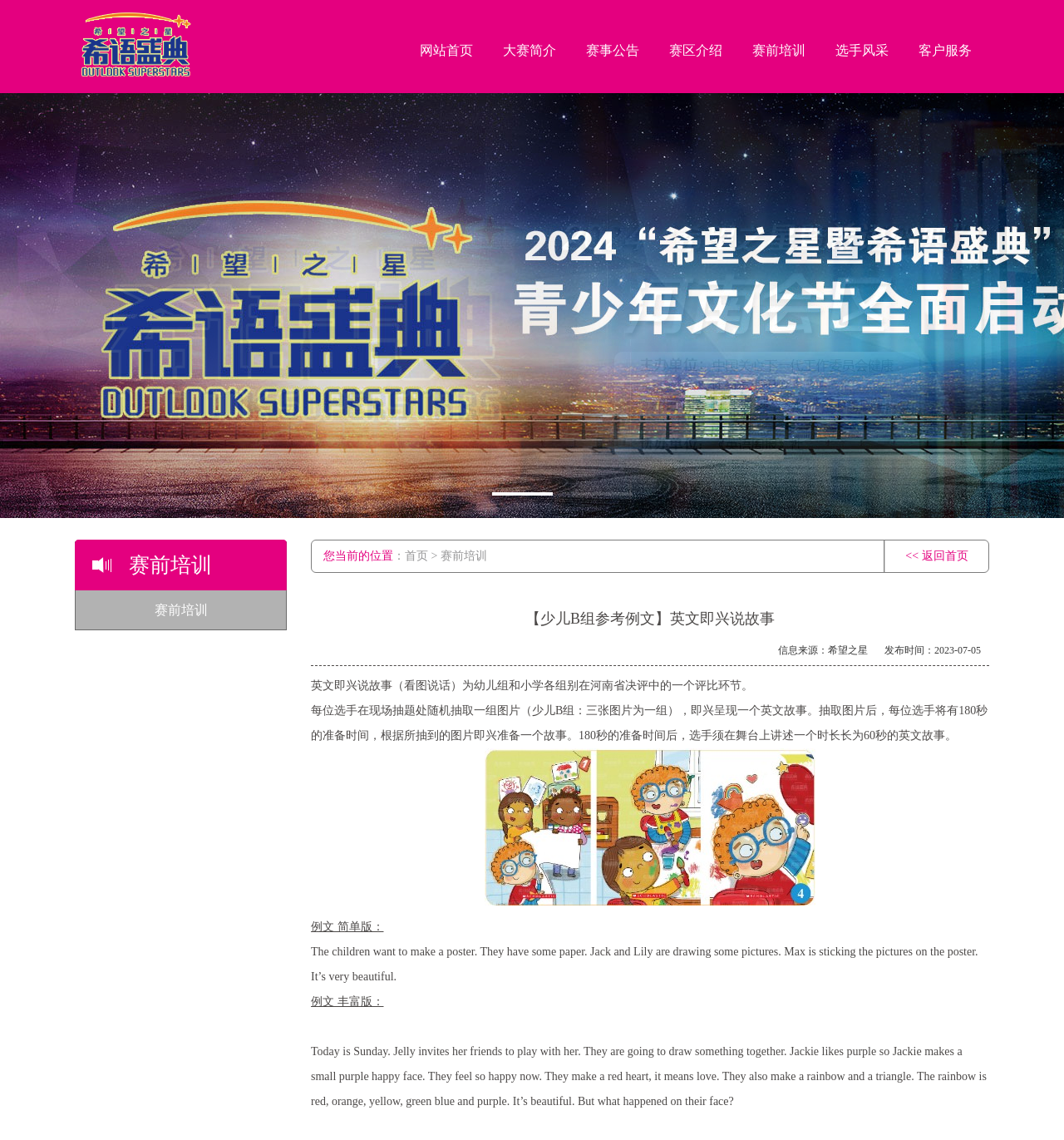Determine the bounding box coordinates for the HTML element described here: "大赛简介".

[0.459, 0.029, 0.537, 0.059]